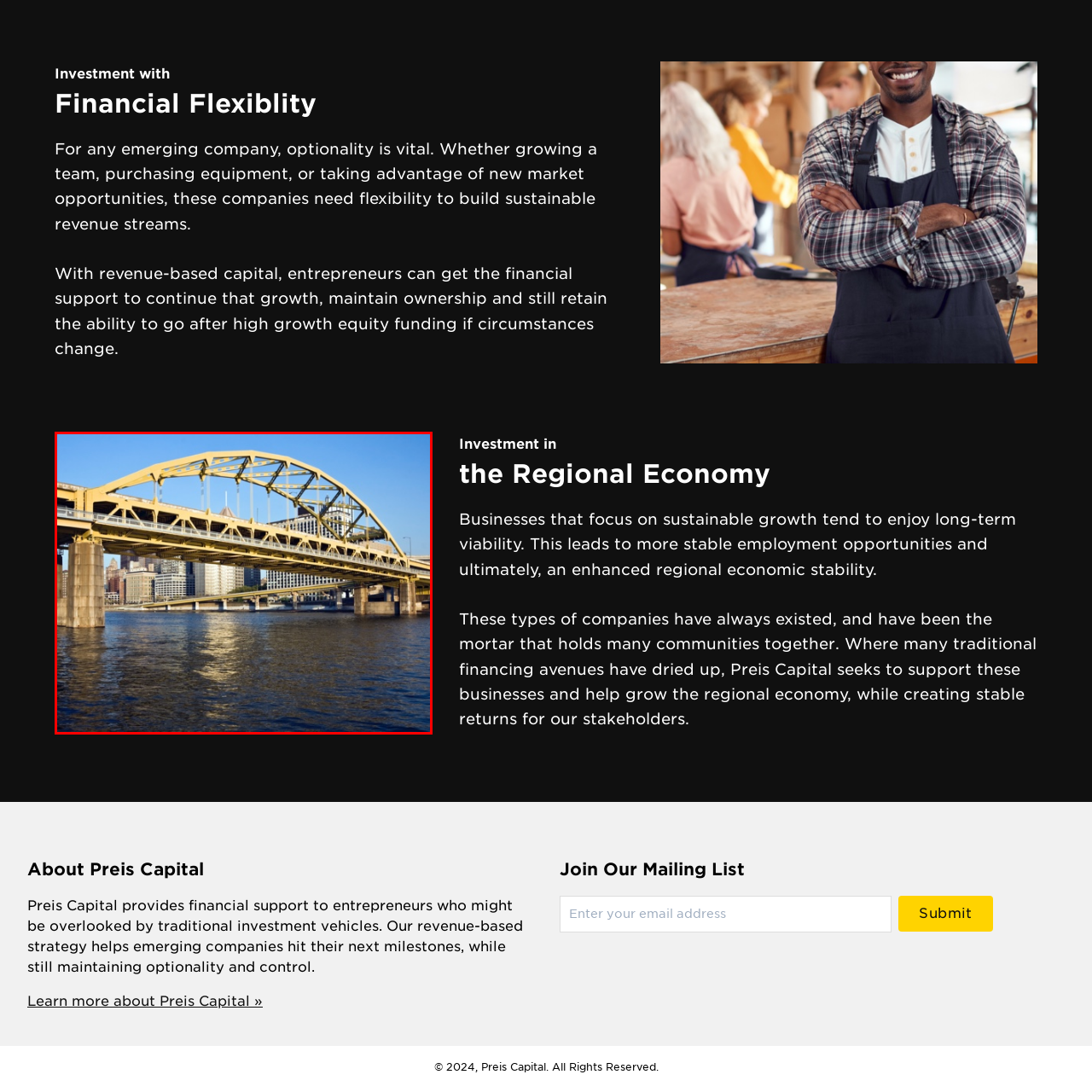Check the image inside the red boundary and briefly answer: What does the urban skyline in the background symbolize?

Blend of historical and contemporary influences